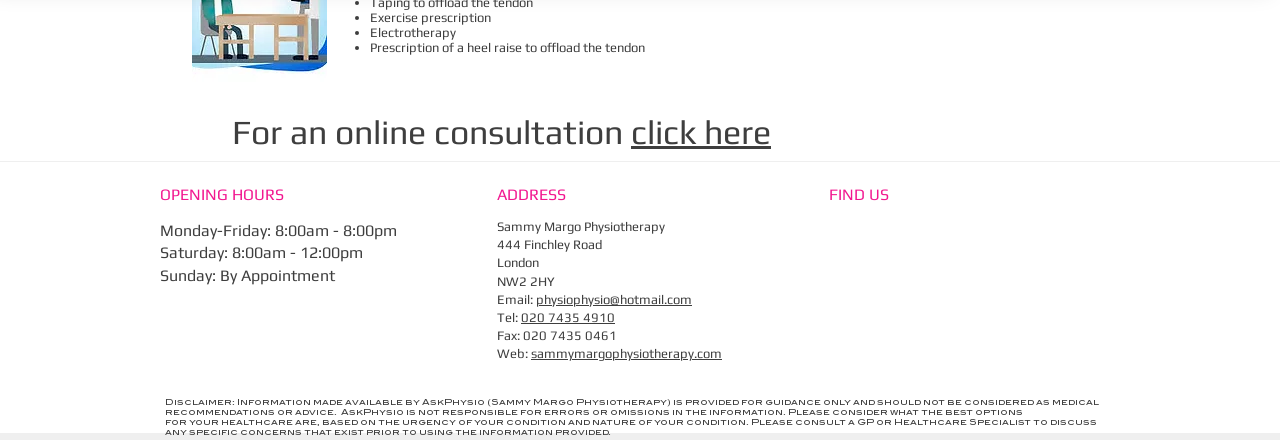What is the phone number of Sammy Margo Physiotherapy?
Based on the image, respond with a single word or phrase.

020 7435 4910